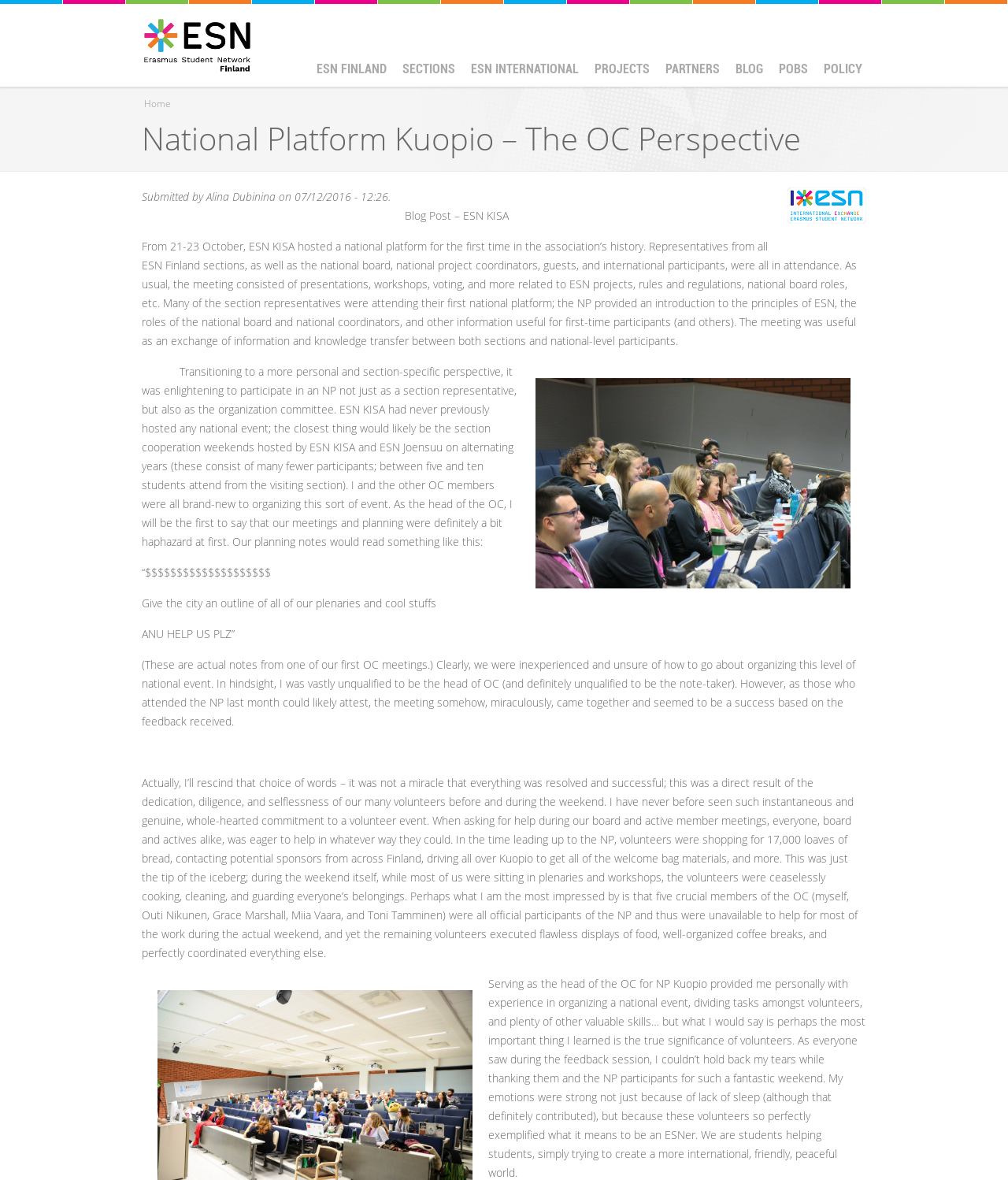Using the given description, provide the bounding box coordinates formatted as (top-left x, top-left y, bottom-right x, bottom-right y), with all values being floating point numbers between 0 and 1. Description: ESN International »

[0.458, 0.047, 0.584, 0.07]